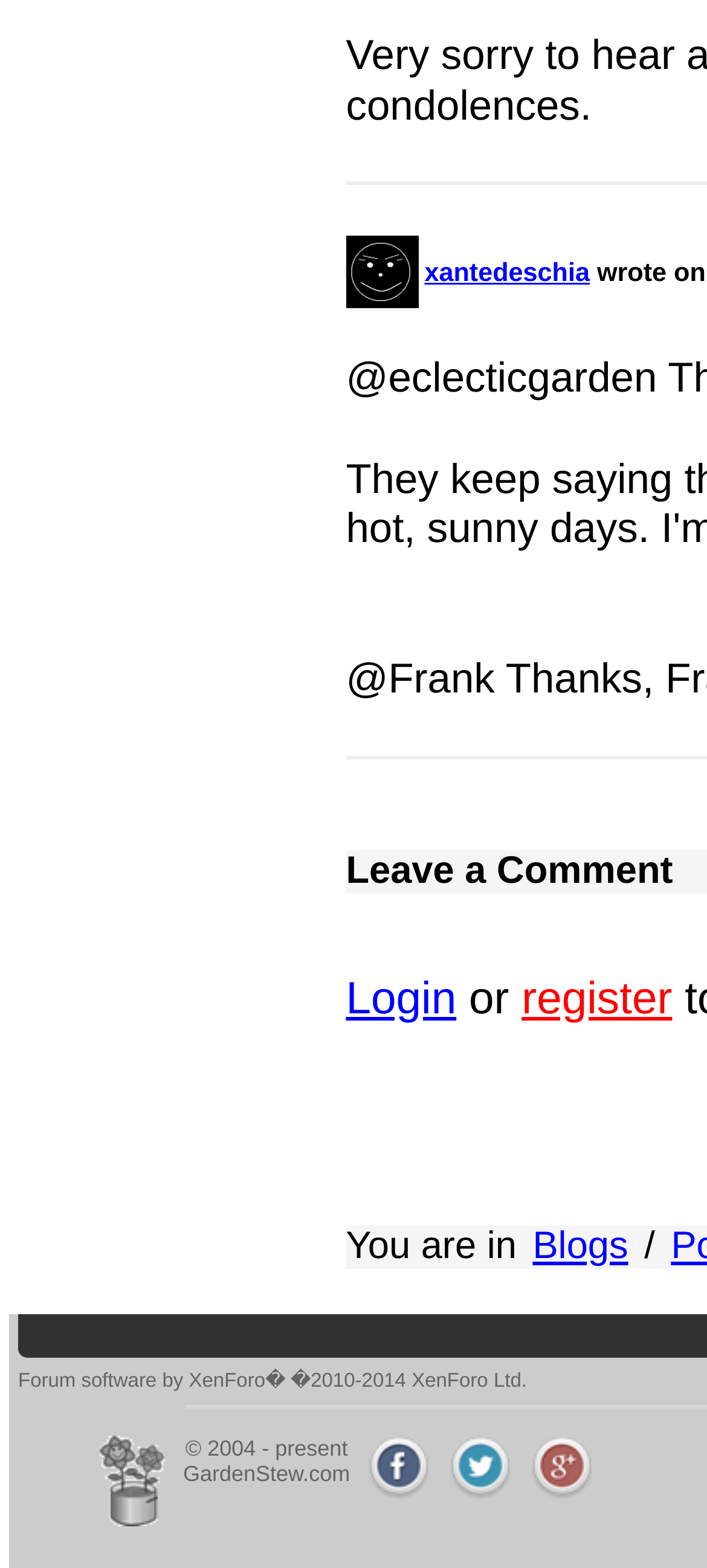Identify the bounding box coordinates of the element that should be clicked to fulfill this task: "Click on About Us". The coordinates should be provided as four float numbers between 0 and 1, i.e., [left, top, right, bottom].

None